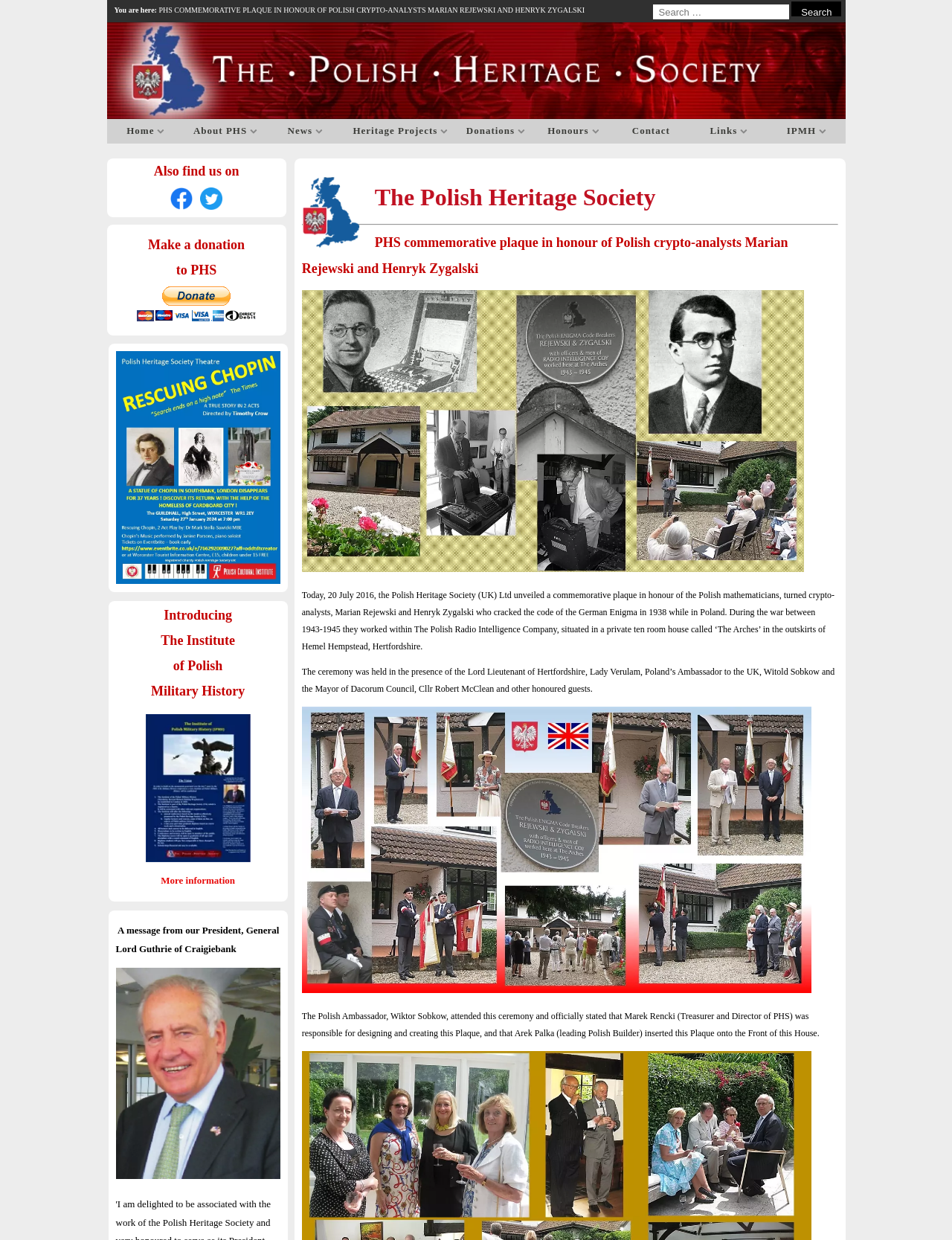Show the bounding box coordinates for the element that needs to be clicked to execute the following instruction: "Read more about IPMH". Provide the coordinates in the form of four float numbers between 0 and 1, i.e., [left, top, right, bottom].

[0.826, 0.101, 0.857, 0.11]